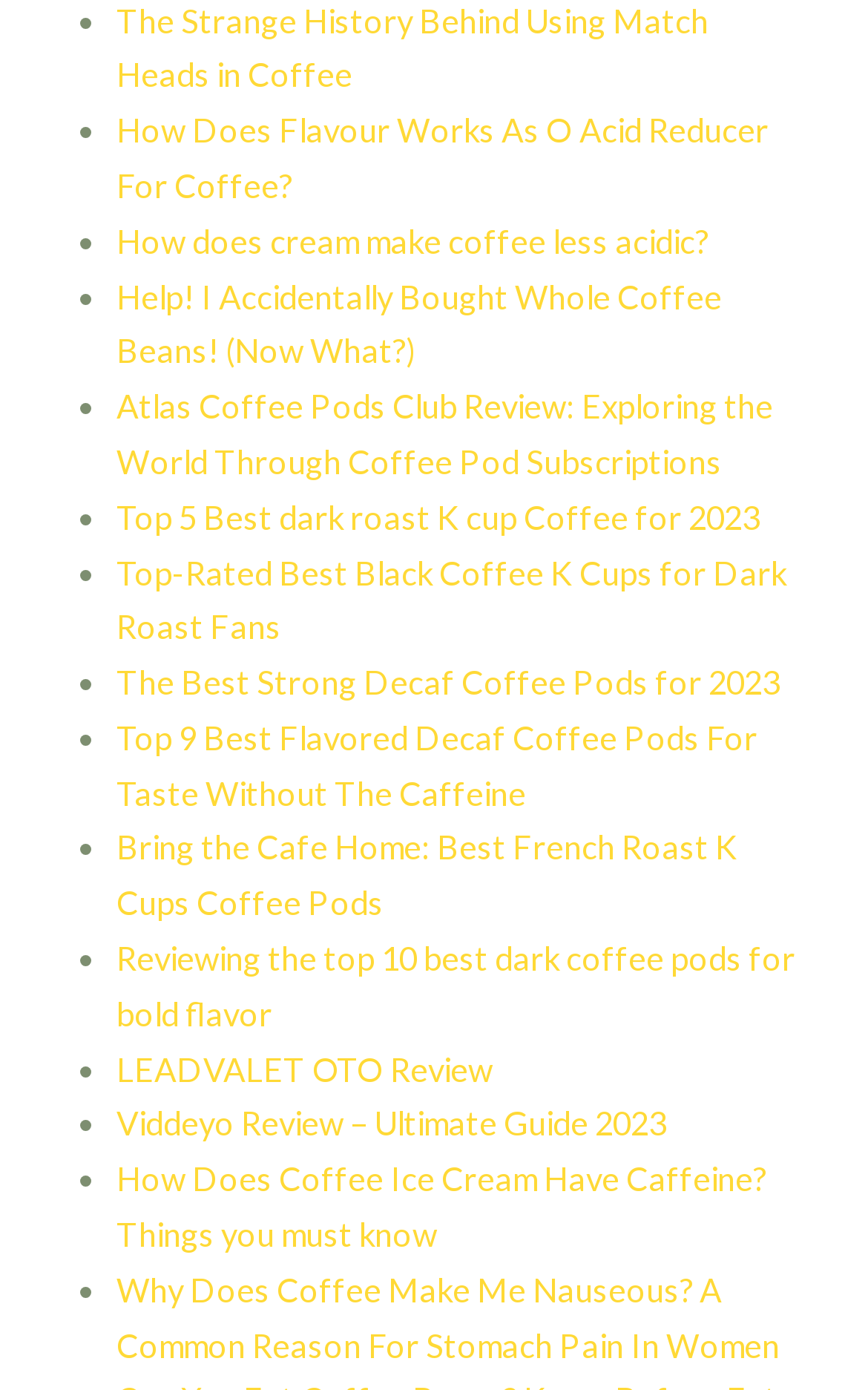Locate the bounding box coordinates of the element's region that should be clicked to carry out the following instruction: "Discover the top 5 best dark roast K cup coffee for 2023". The coordinates need to be four float numbers between 0 and 1, i.e., [left, top, right, bottom].

[0.134, 0.358, 0.876, 0.386]